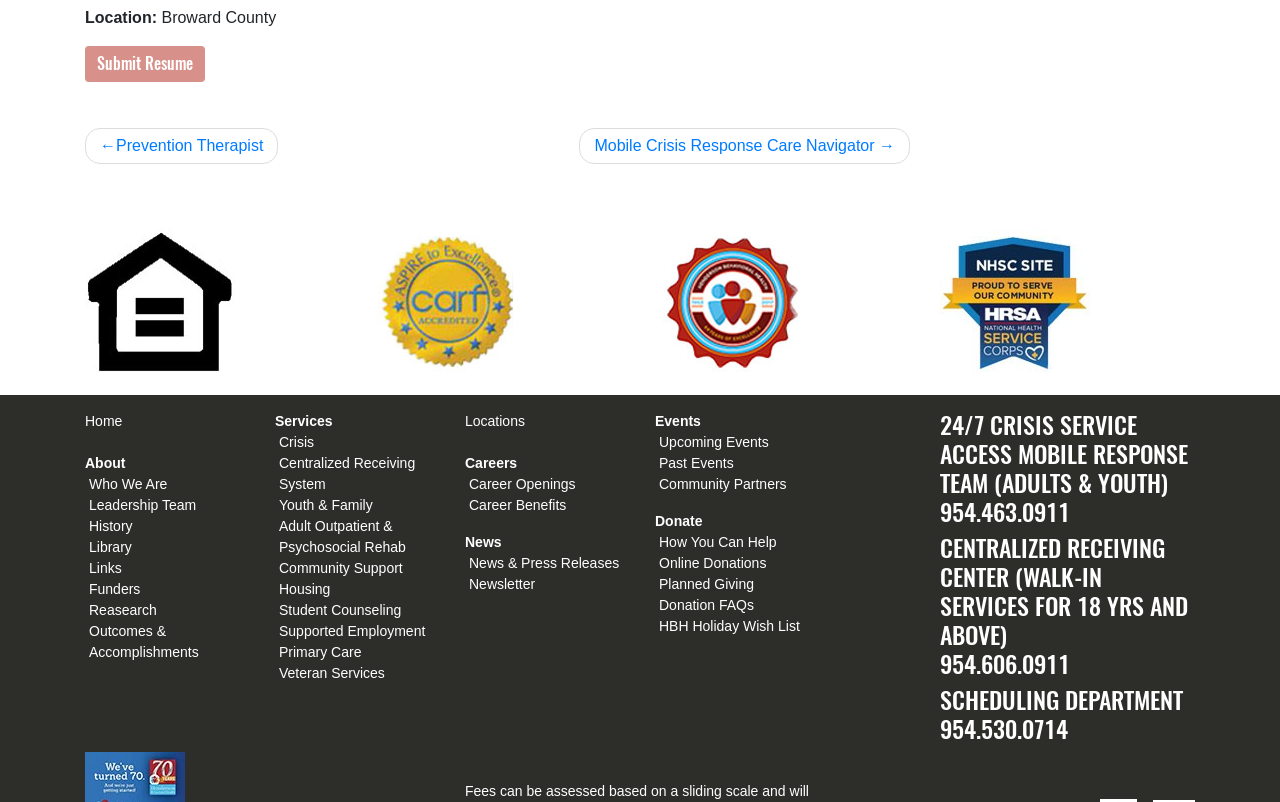Given the following UI element description: "How You Can Help", find the bounding box coordinates in the webpage screenshot.

[0.515, 0.666, 0.607, 0.686]